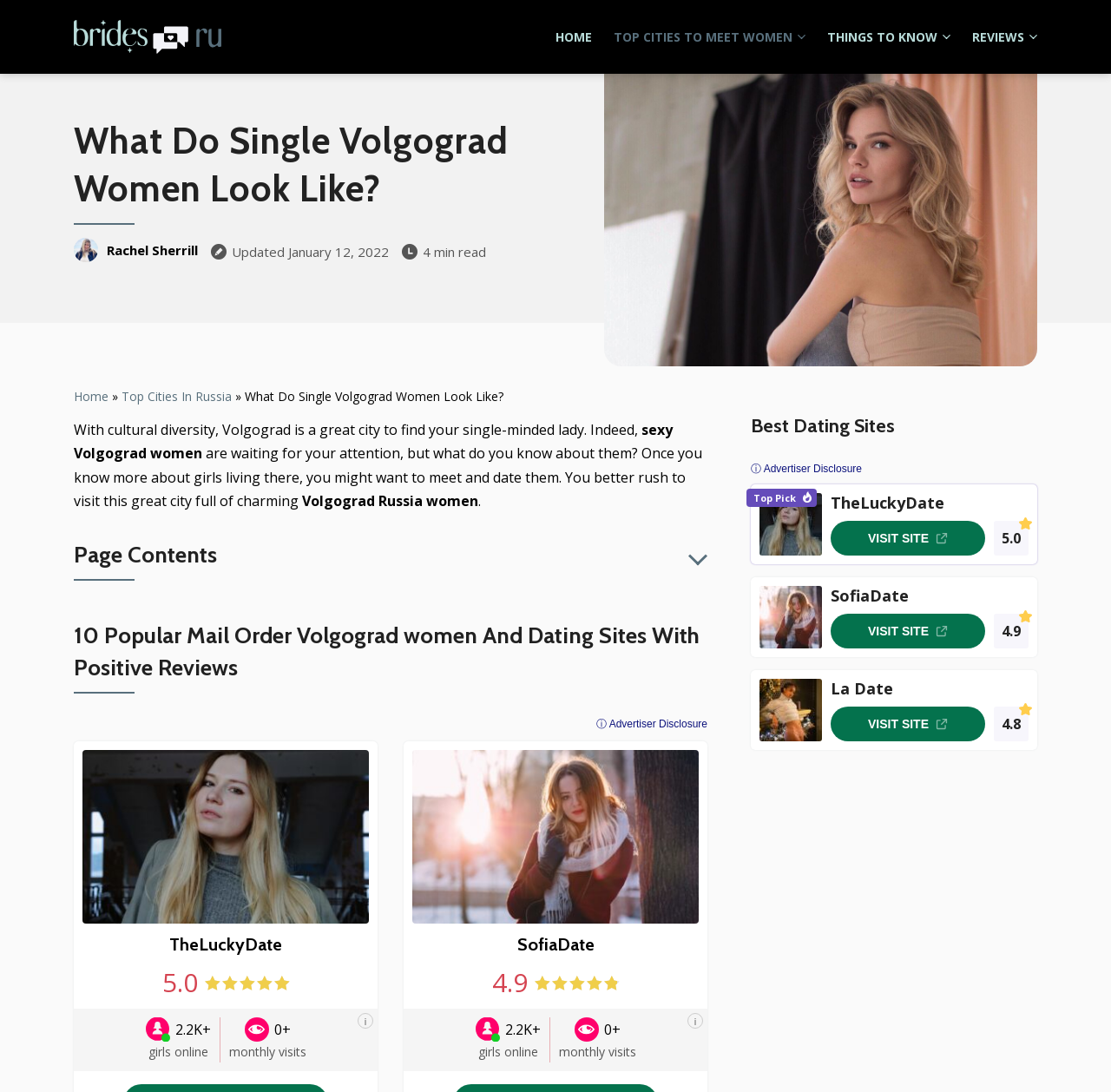Please provide a one-word or short phrase answer to the question:
How many girls are online on TheLuckyDate?

2.2K+